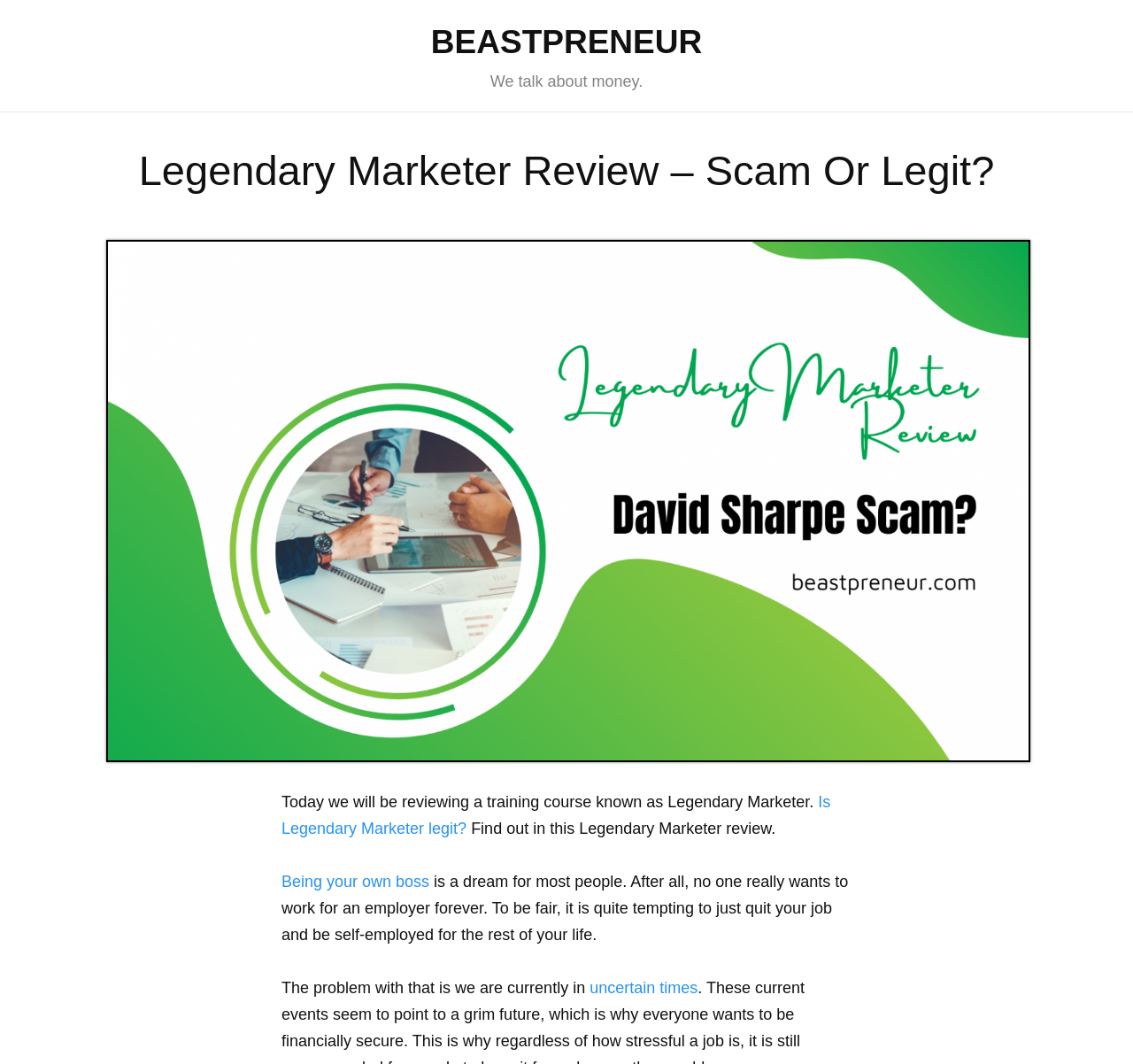Given the content of the image, can you provide a detailed answer to the question?
What is the purpose of this review?

The text 'Find out in this Legendary Marketer review.' and the link 'Is Legendary Marketer legit?' suggest that the purpose of this review is to find out if Legendary Marketer is legit.